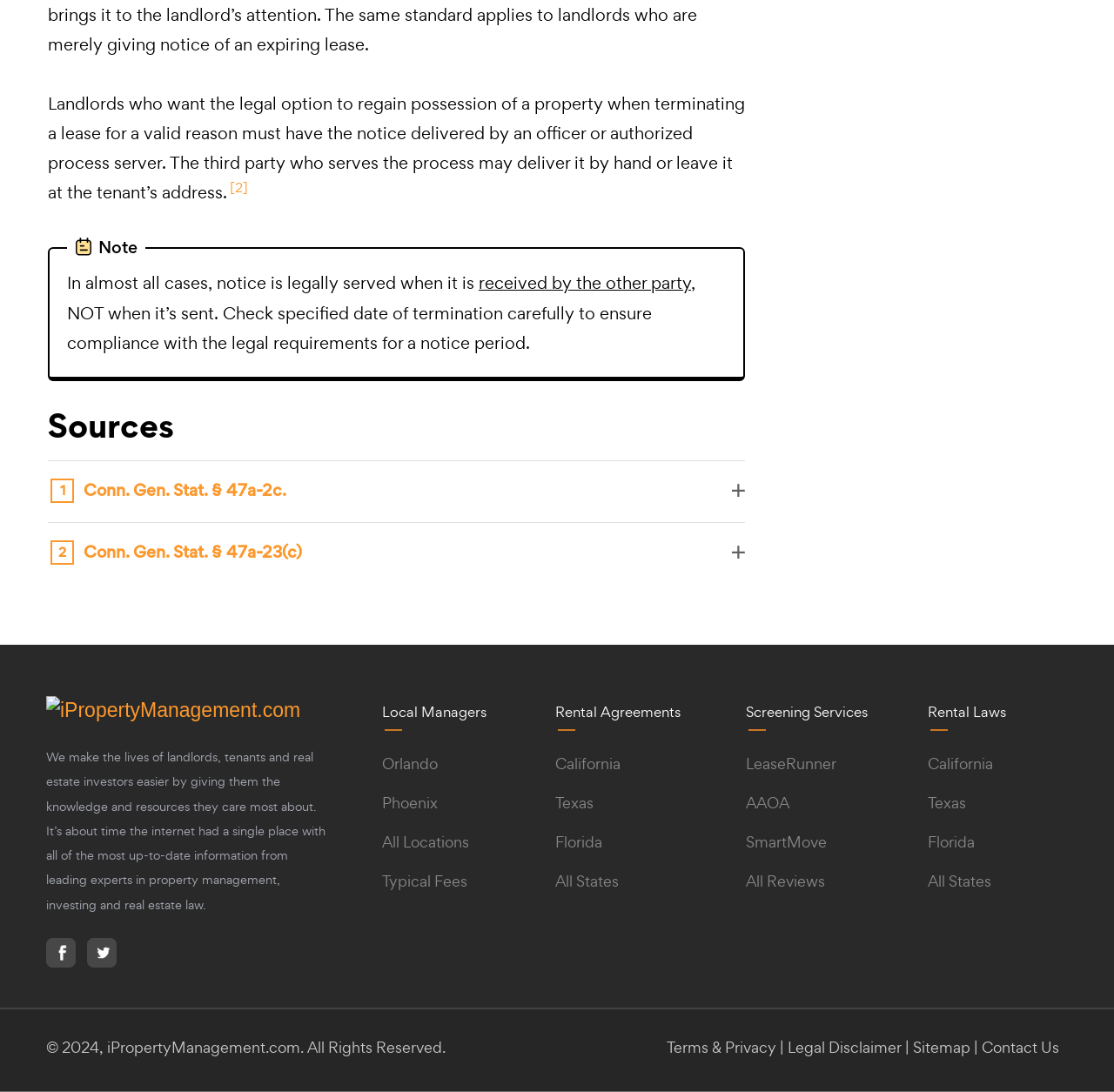What is the purpose of serving a notice to tenants?
Provide a one-word or short-phrase answer based on the image.

To regain possession of a property